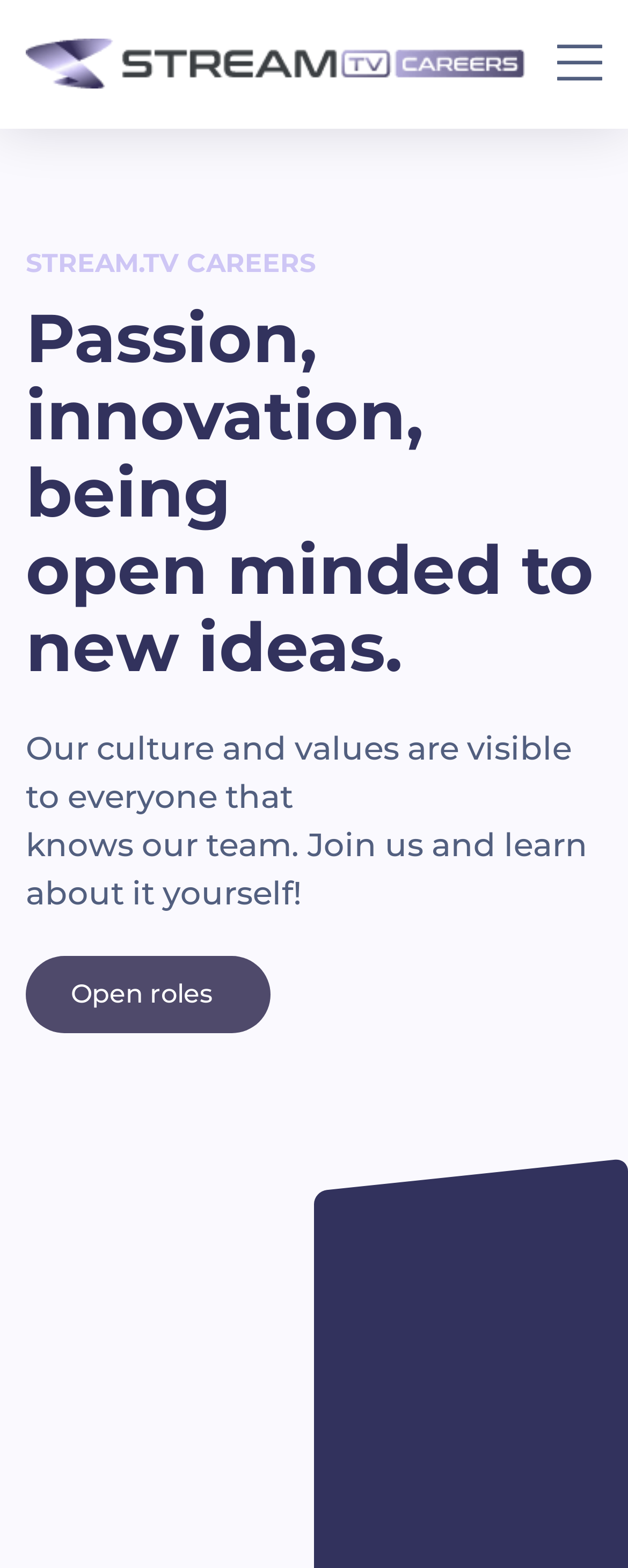Please answer the following question using a single word or phrase: 
What is the tone of the webpage?

Inviting